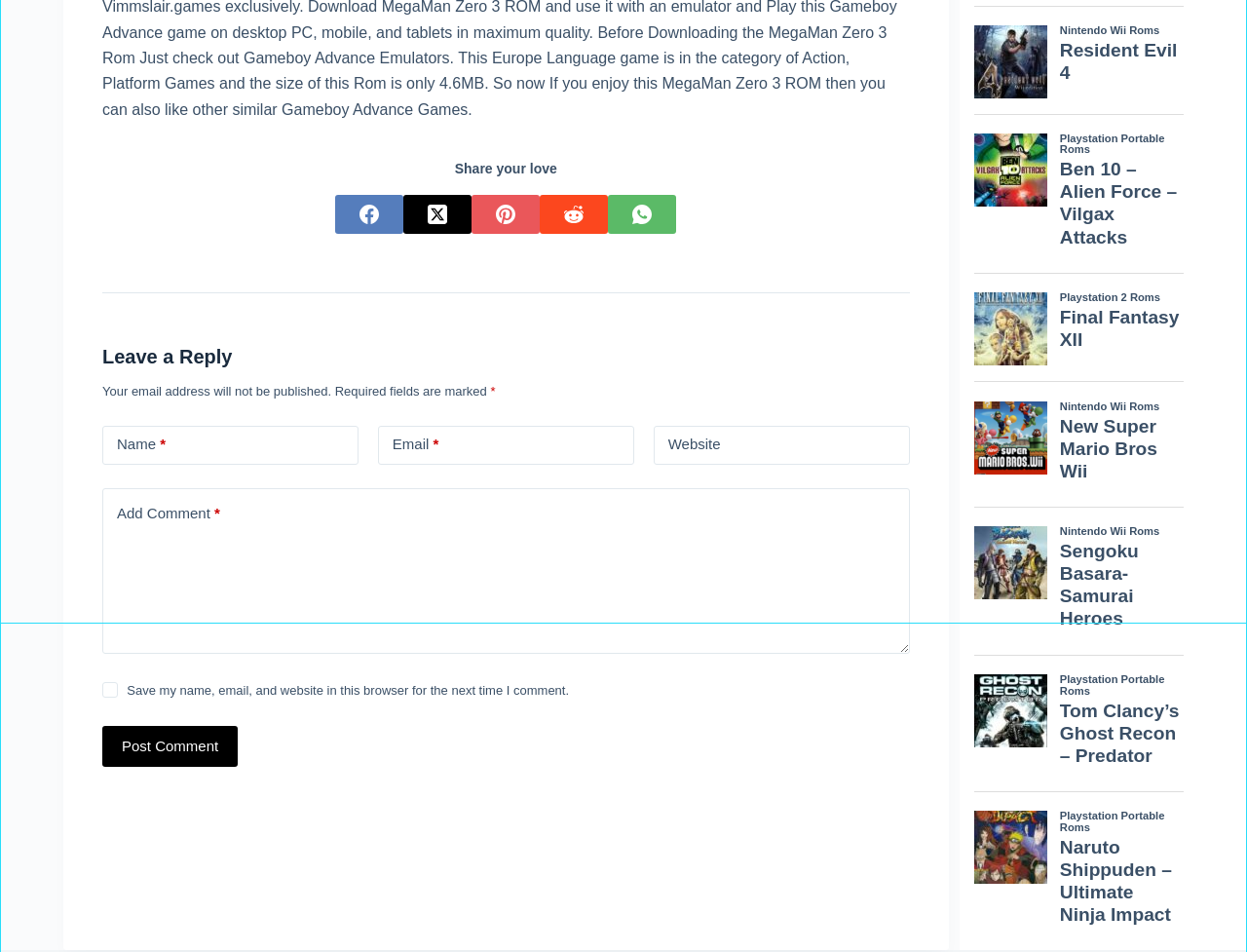Using the element description provided, determine the bounding box coordinates in the format (top-left x, top-left y, bottom-right x, bottom-right y). Ensure that all values are floating point numbers between 0 and 1. Element description: New Super Mario Bros Wii

[0.85, 0.436, 0.949, 0.506]